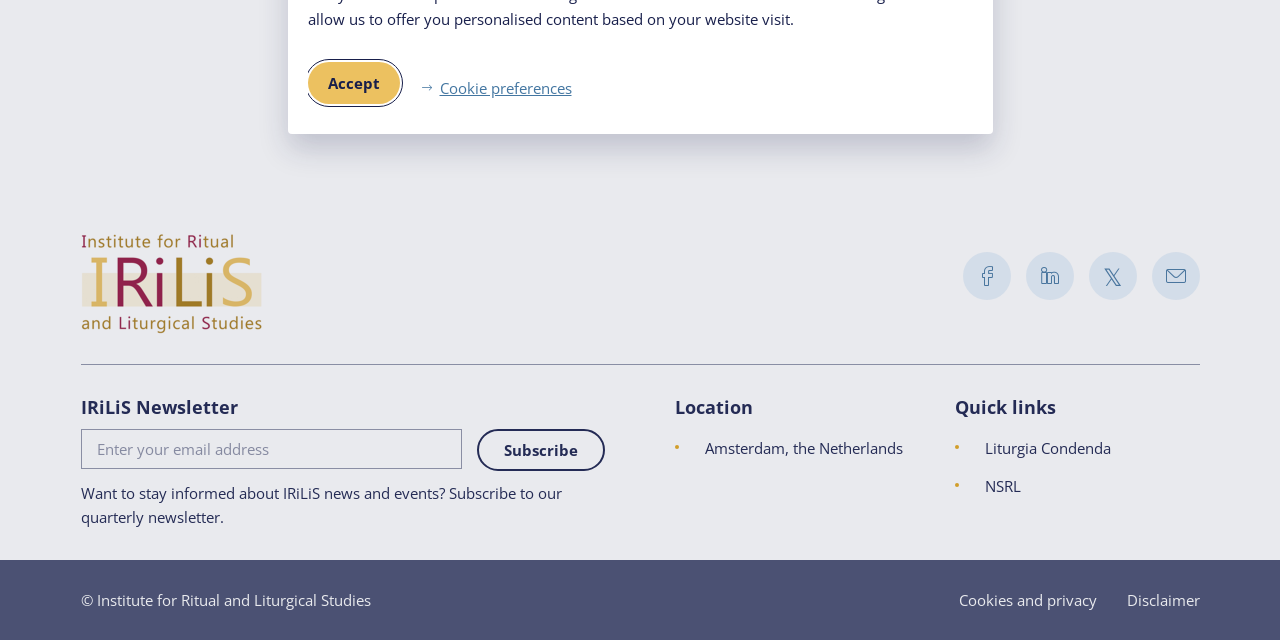For the given element description parent_node: WEBSITE name="url", determine the bounding box coordinates of the UI element. The coordinates should follow the format (top-left x, top-left y, bottom-right x, bottom-right y) and be within the range of 0 to 1.

None